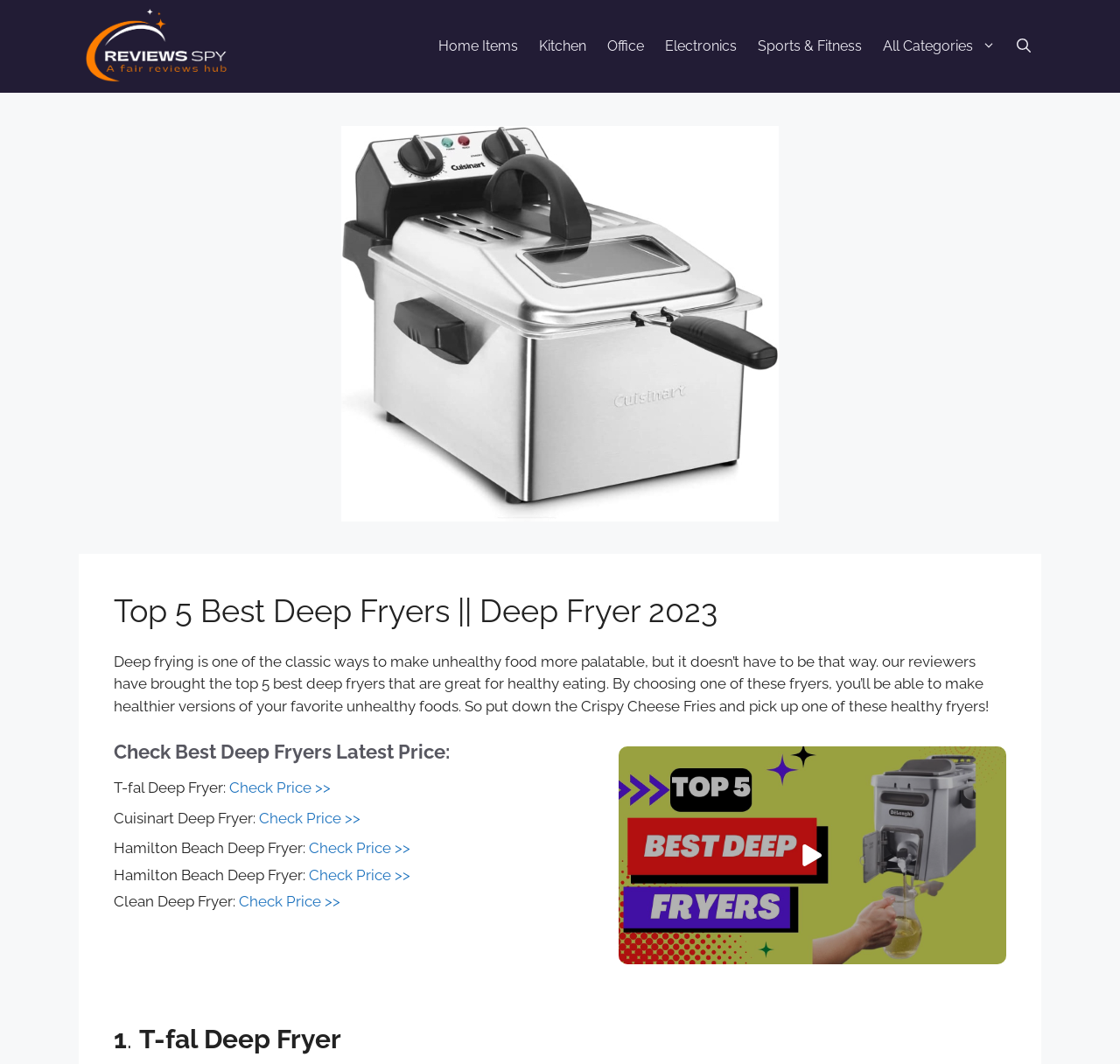How many deep fryers are reviewed on this webpage? Analyze the screenshot and reply with just one word or a short phrase.

5